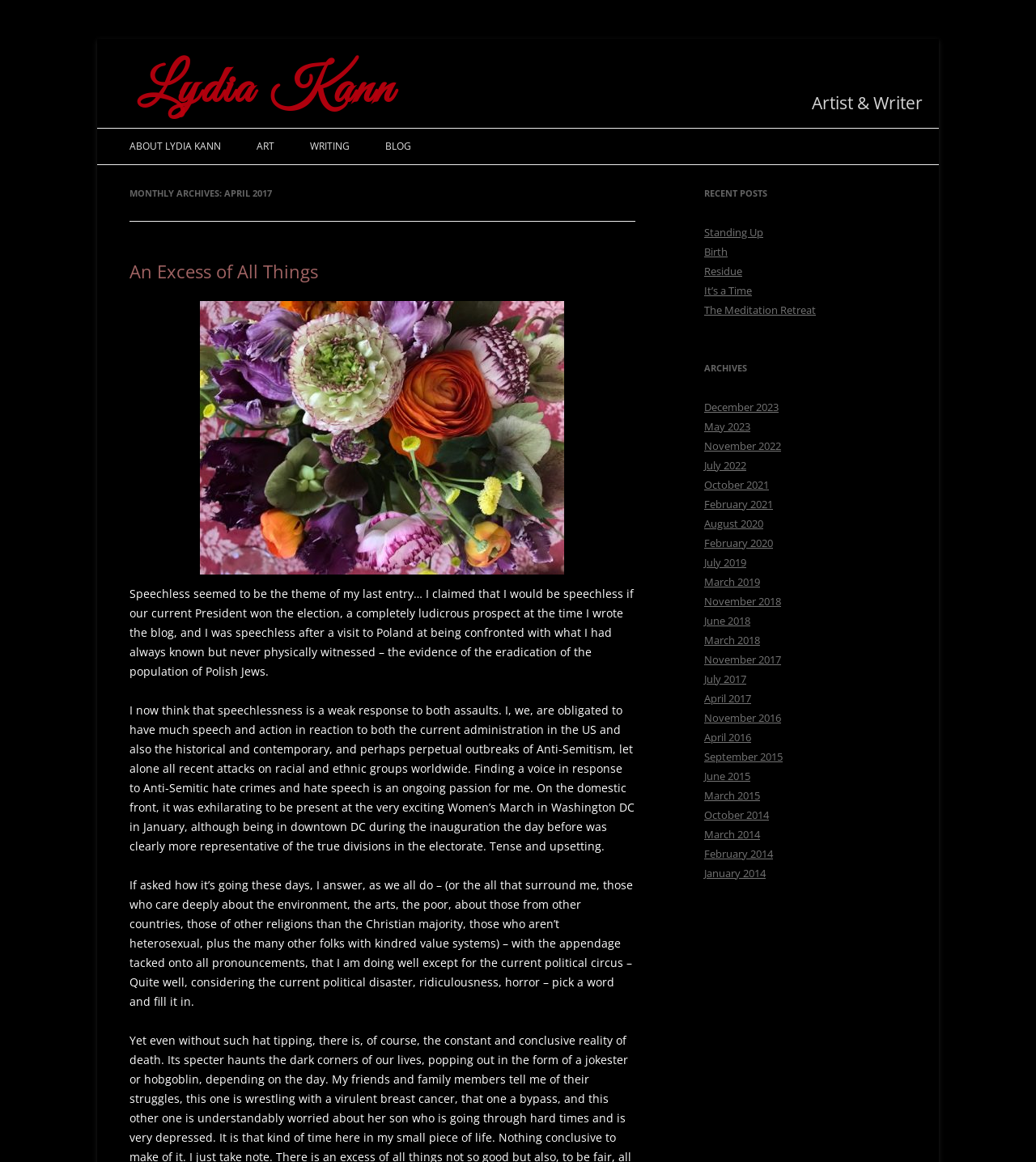Determine the bounding box coordinates of the clickable region to carry out the instruction: "Check the RECENT POSTS section".

[0.68, 0.158, 0.875, 0.175]